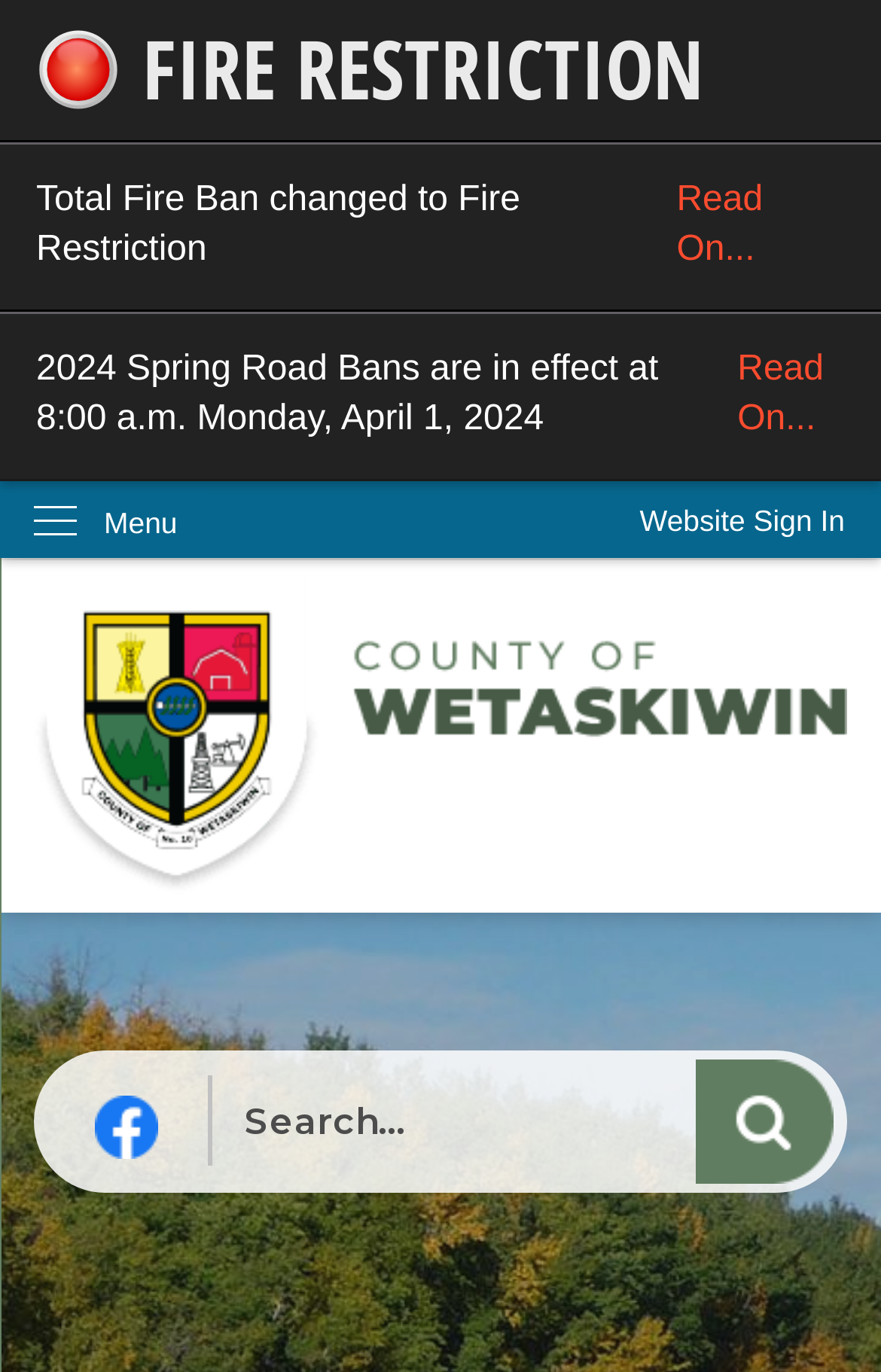Give a concise answer using one word or a phrase to the following question:
How many links are available in the main content area?

4